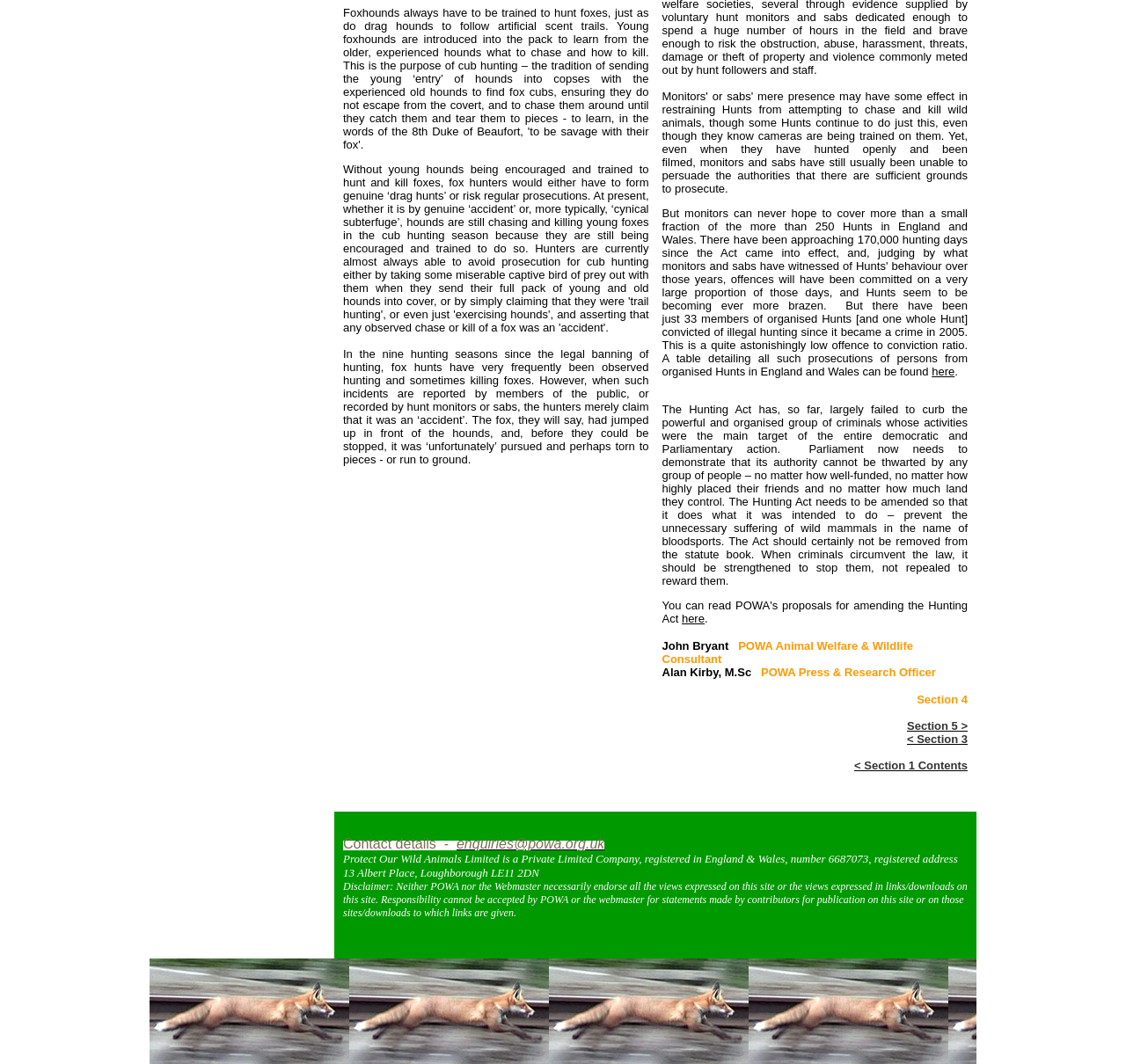Who is the author of the article?
Utilize the information in the image to give a detailed answer to the question.

The author of the article is mentioned as John Bryant, who is also identified as a POWA Animal Welfare & Wildlife Consultant. This information is found in the section where the author's name and title are listed.